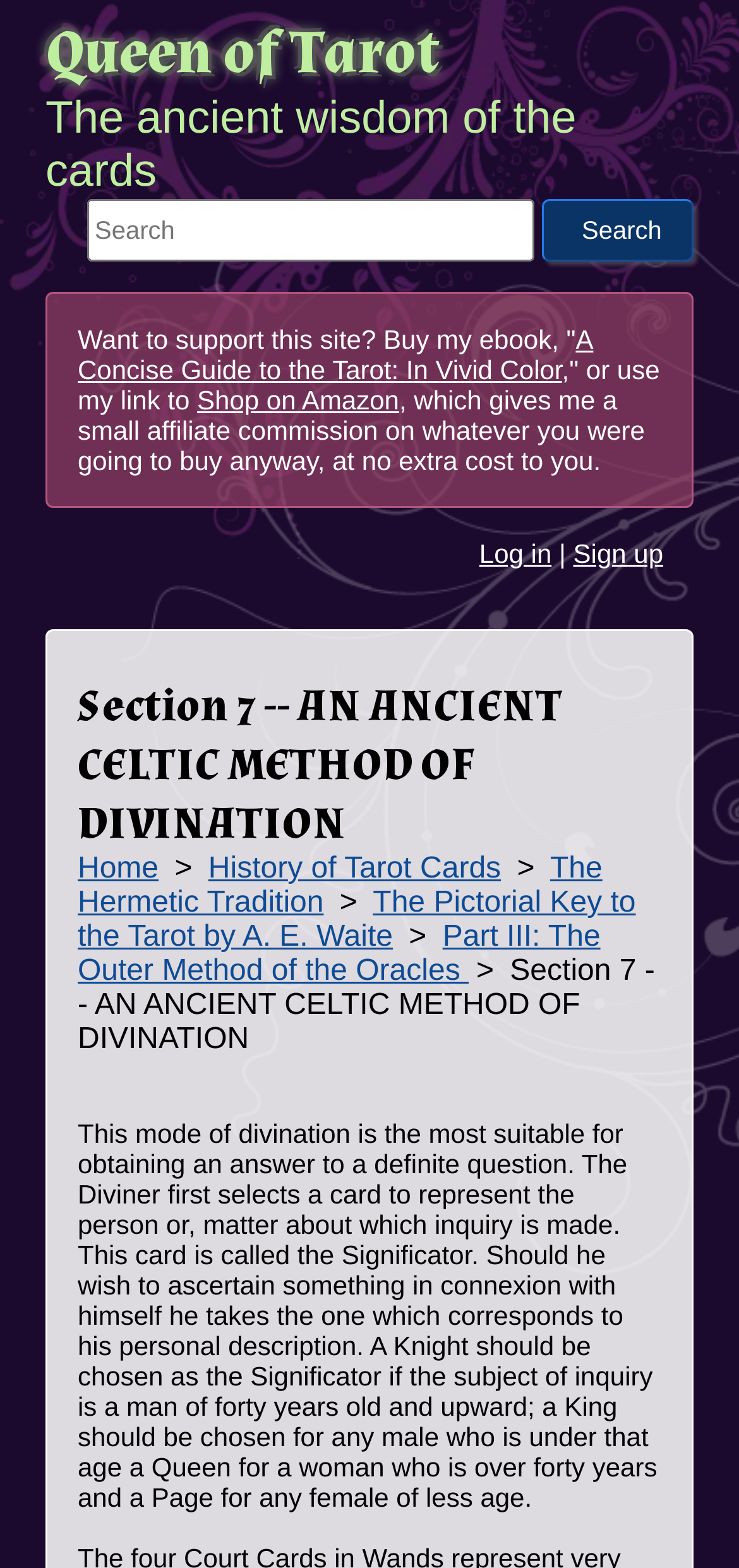Please extract the title of the webpage.

Queen of Tarot